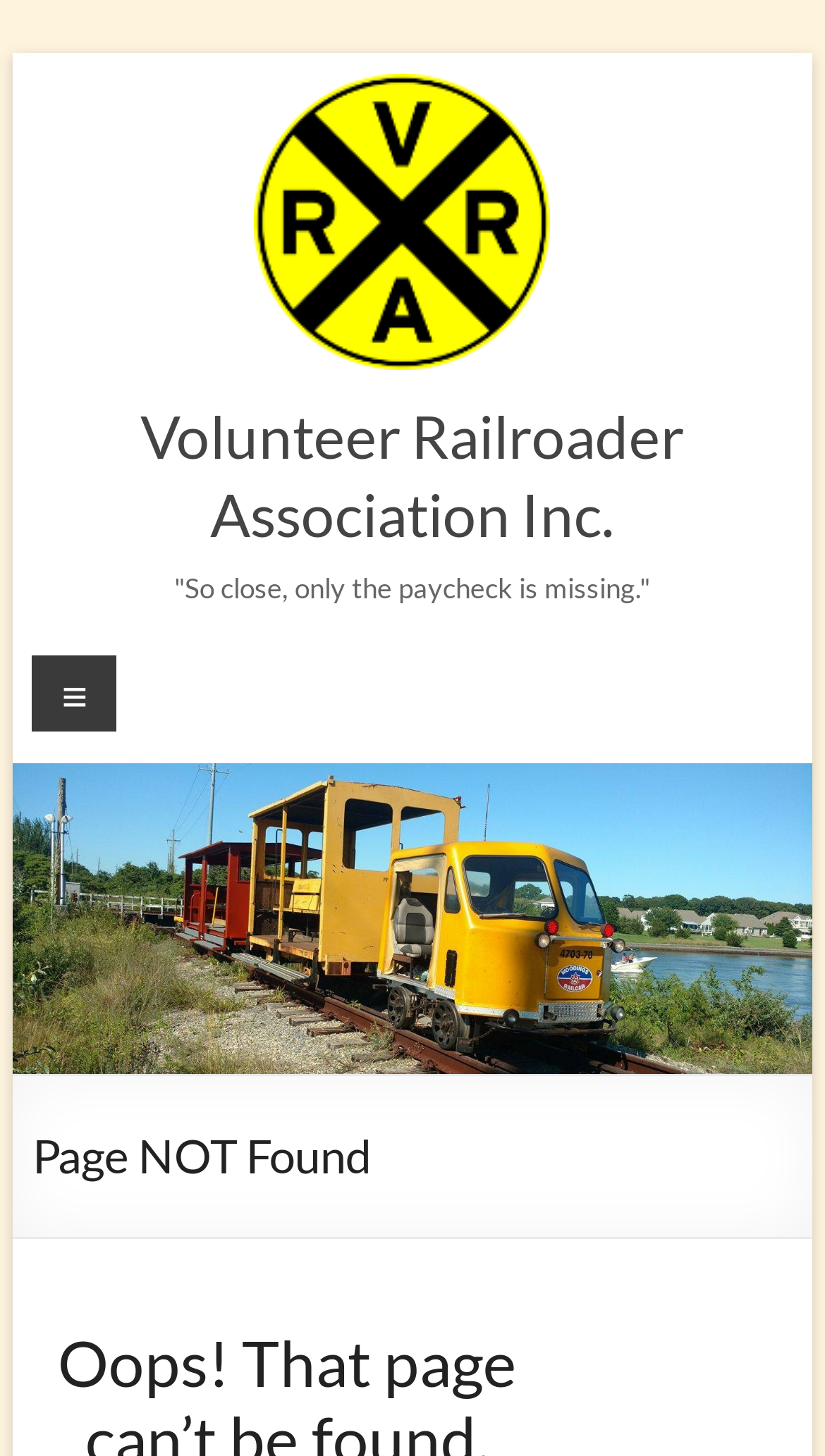Can you find and provide the main heading text of this webpage?

Page NOT Found